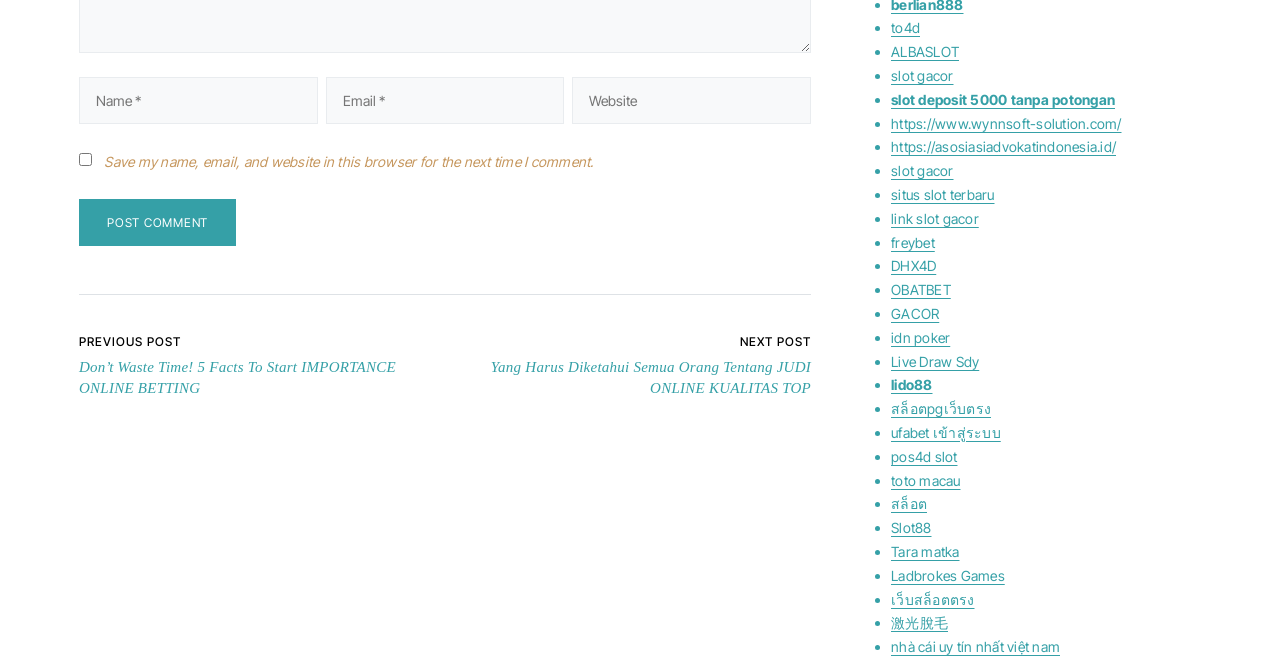Please locate the bounding box coordinates for the element that should be clicked to achieve the following instruction: "Visit the 'to4d' website". Ensure the coordinates are given as four float numbers between 0 and 1, i.e., [left, top, right, bottom].

[0.696, 0.029, 0.719, 0.055]